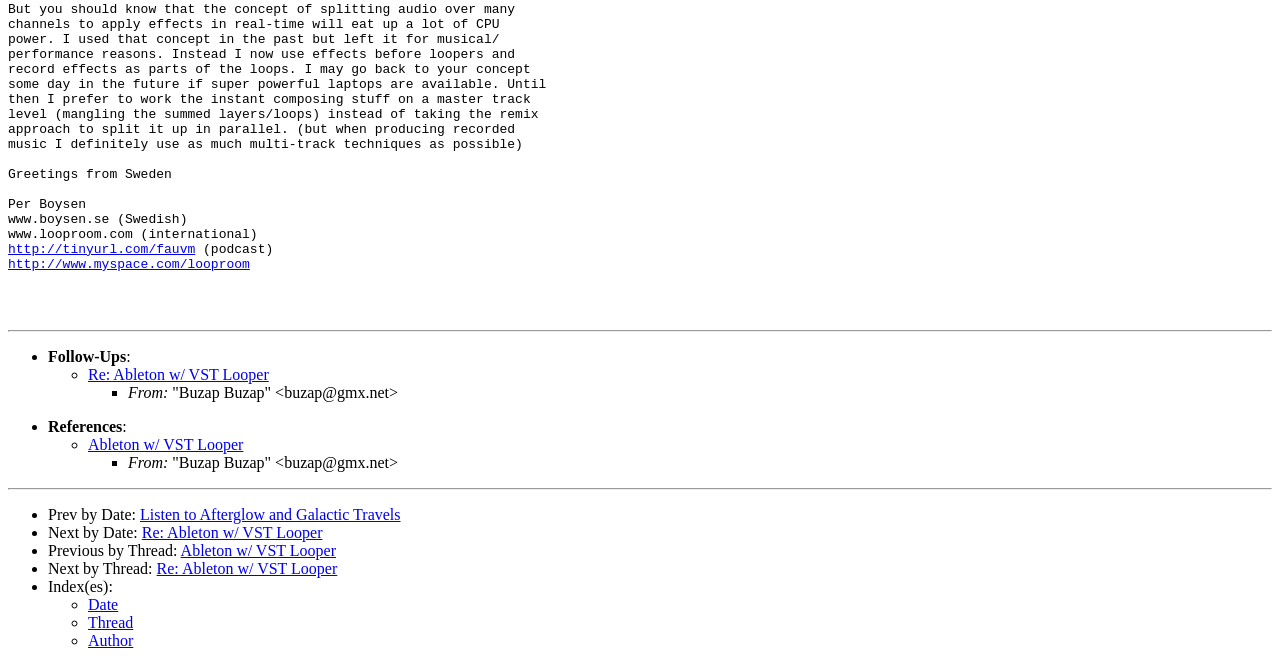Predict the bounding box coordinates for the UI element described as: "Author". The coordinates should be four float numbers between 0 and 1, presented as [left, top, right, bottom].

[0.069, 0.949, 0.104, 0.974]